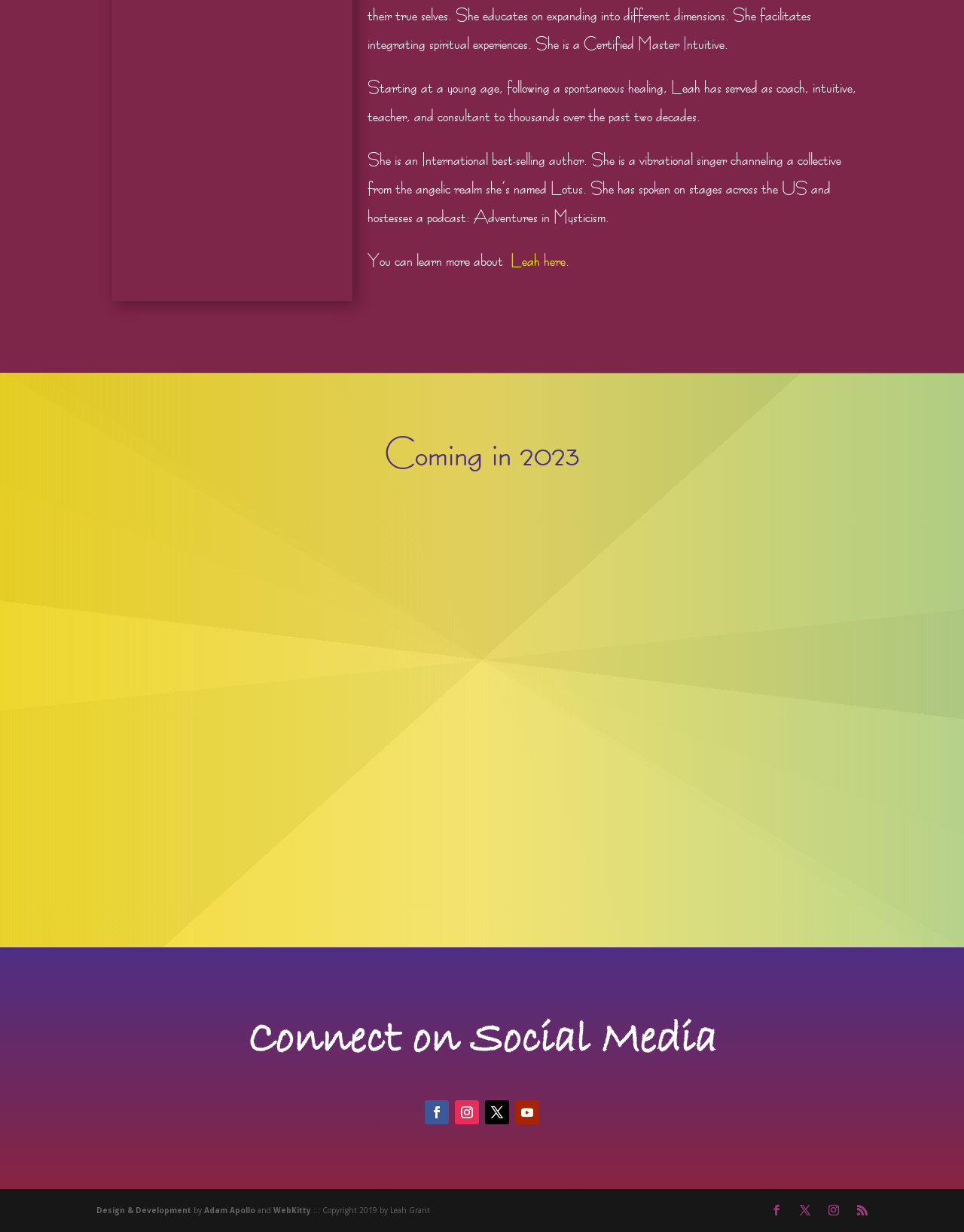Identify the bounding box coordinates of the clickable region required to complete the instruction: "Visit Facebook page". The coordinates should be given as four float numbers within the range of 0 and 1, i.e., [left, top, right, bottom].

[0.441, 0.893, 0.466, 0.913]